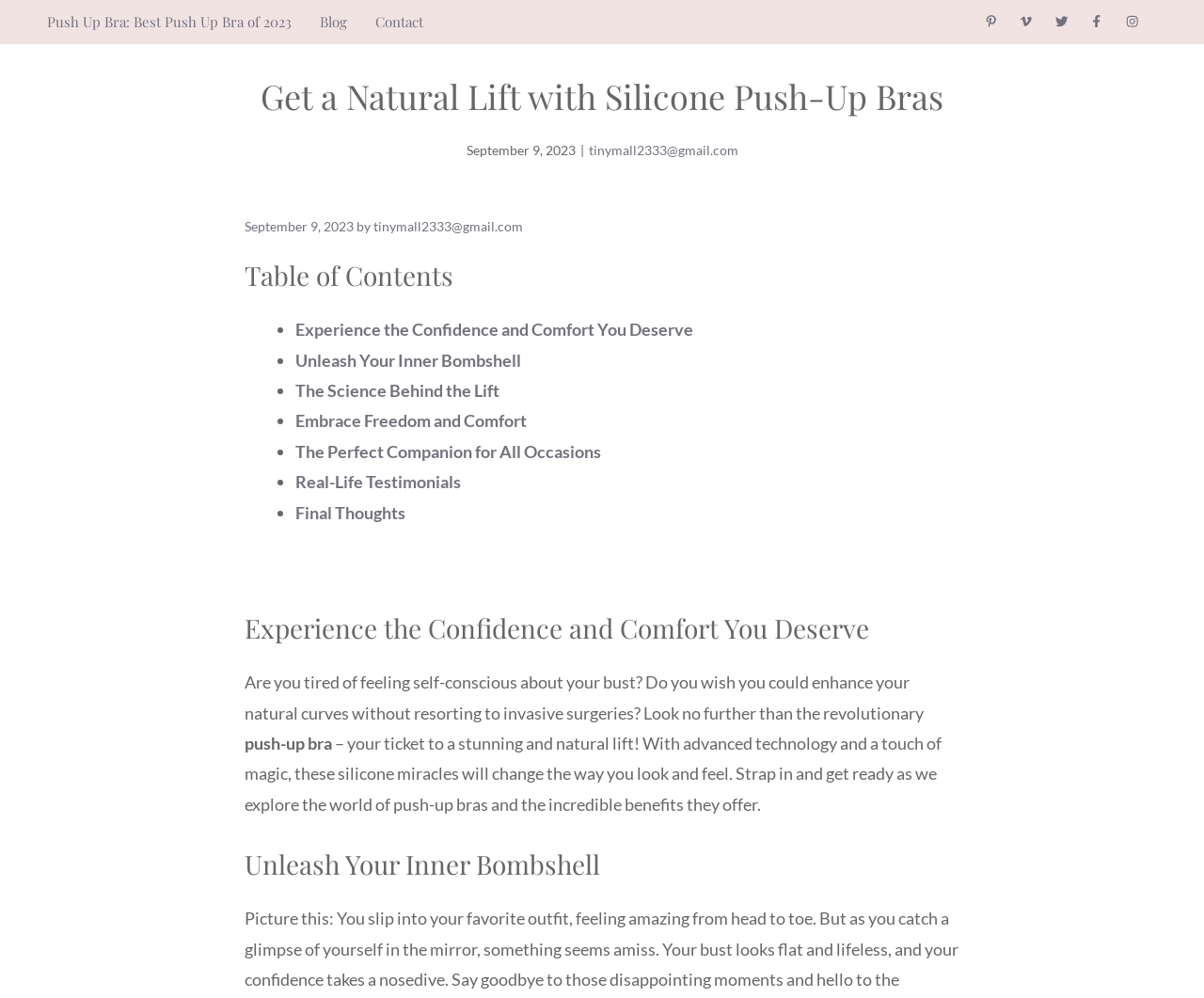Locate the coordinates of the bounding box for the clickable region that fulfills this instruction: "Explore '[research] Award of Exellence – PhD dissertation' link".

None